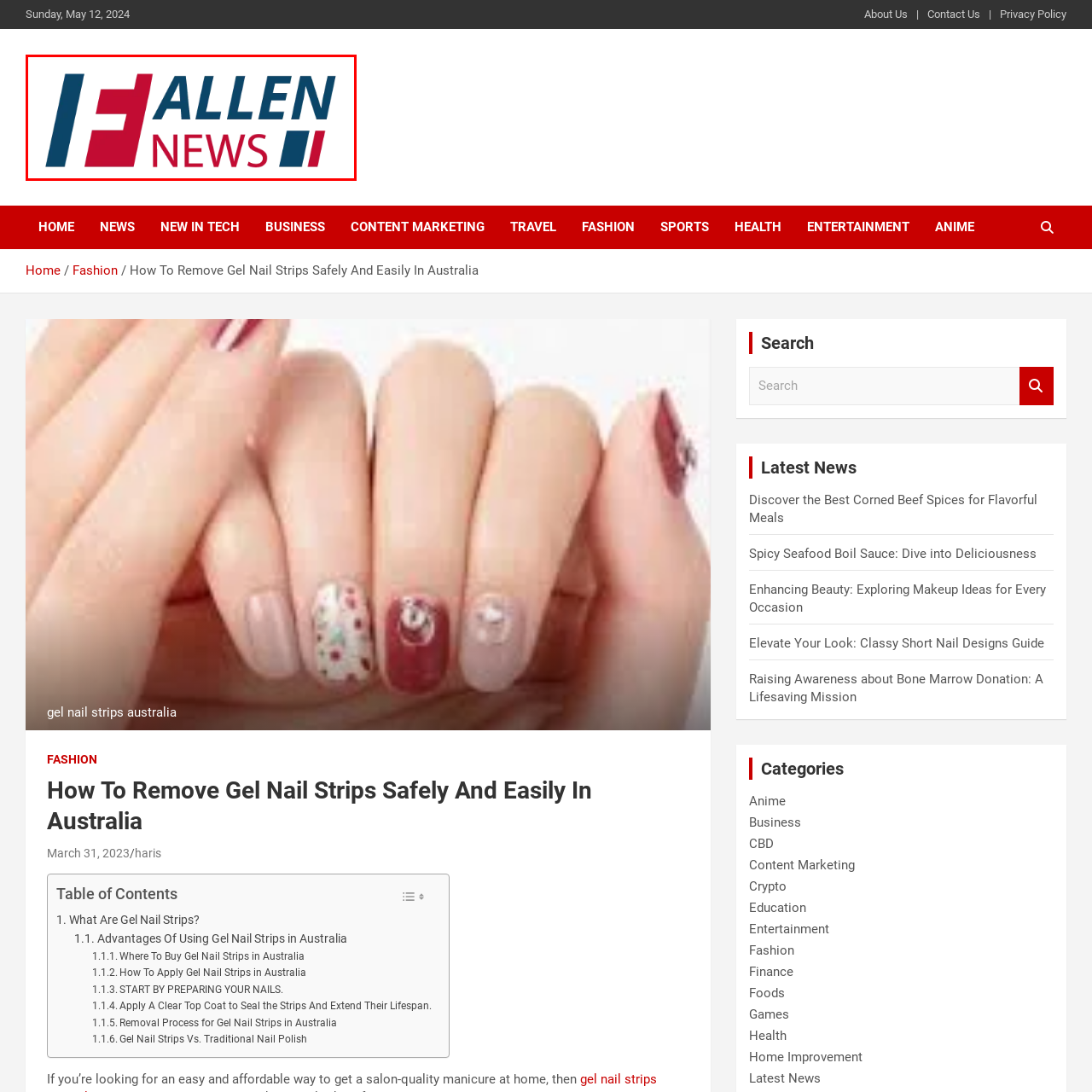What font style is 'News' depicted with?
Scrutinize the image inside the red bounding box and provide a detailed and extensive answer to the question.

The caption states that the word 'News' is depicted with a dynamic font, which implies that the font style of 'News' is dynamic and not static or traditional.